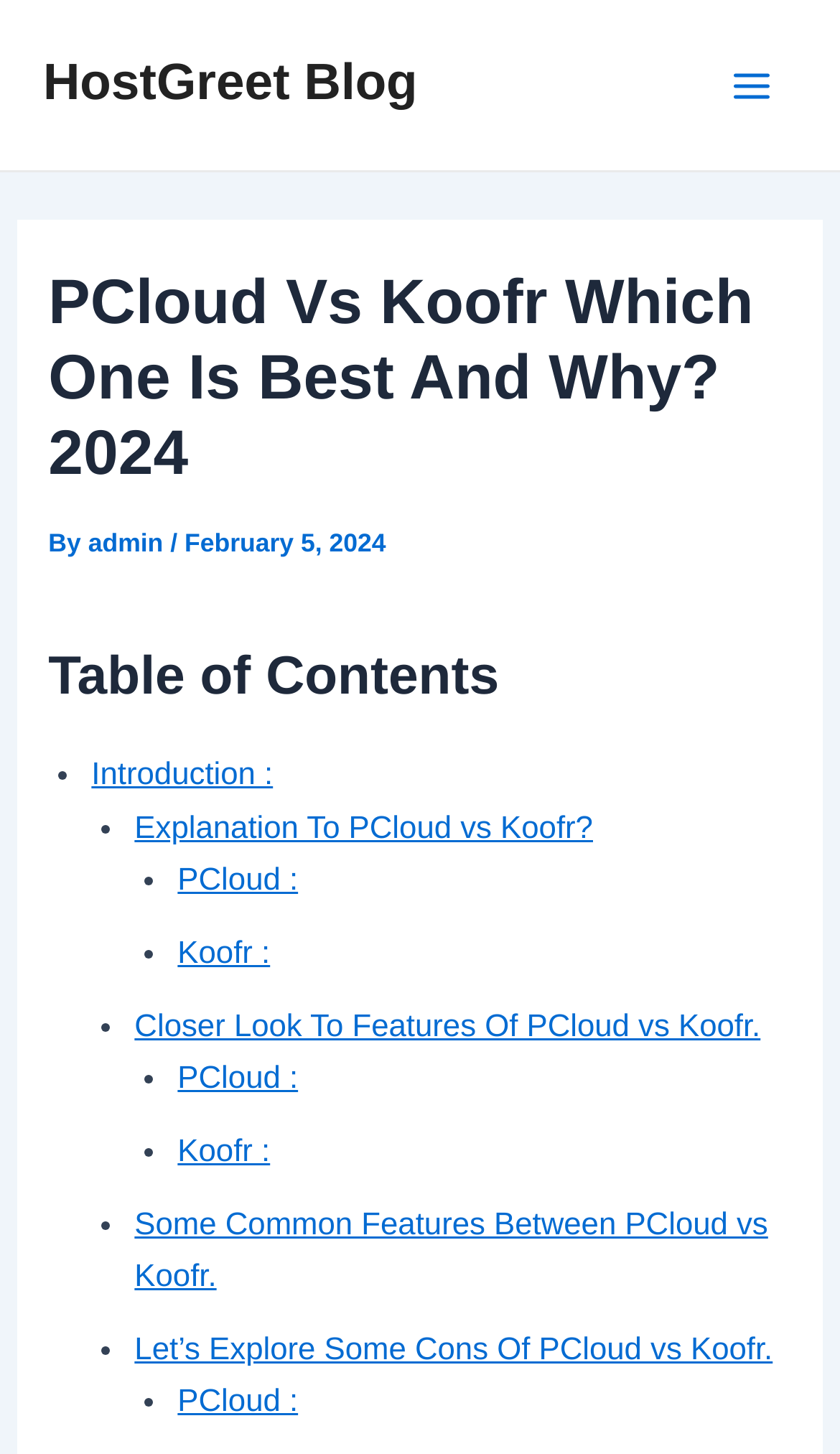What is the name of the blog? Refer to the image and provide a one-word or short phrase answer.

HostGreet Blog